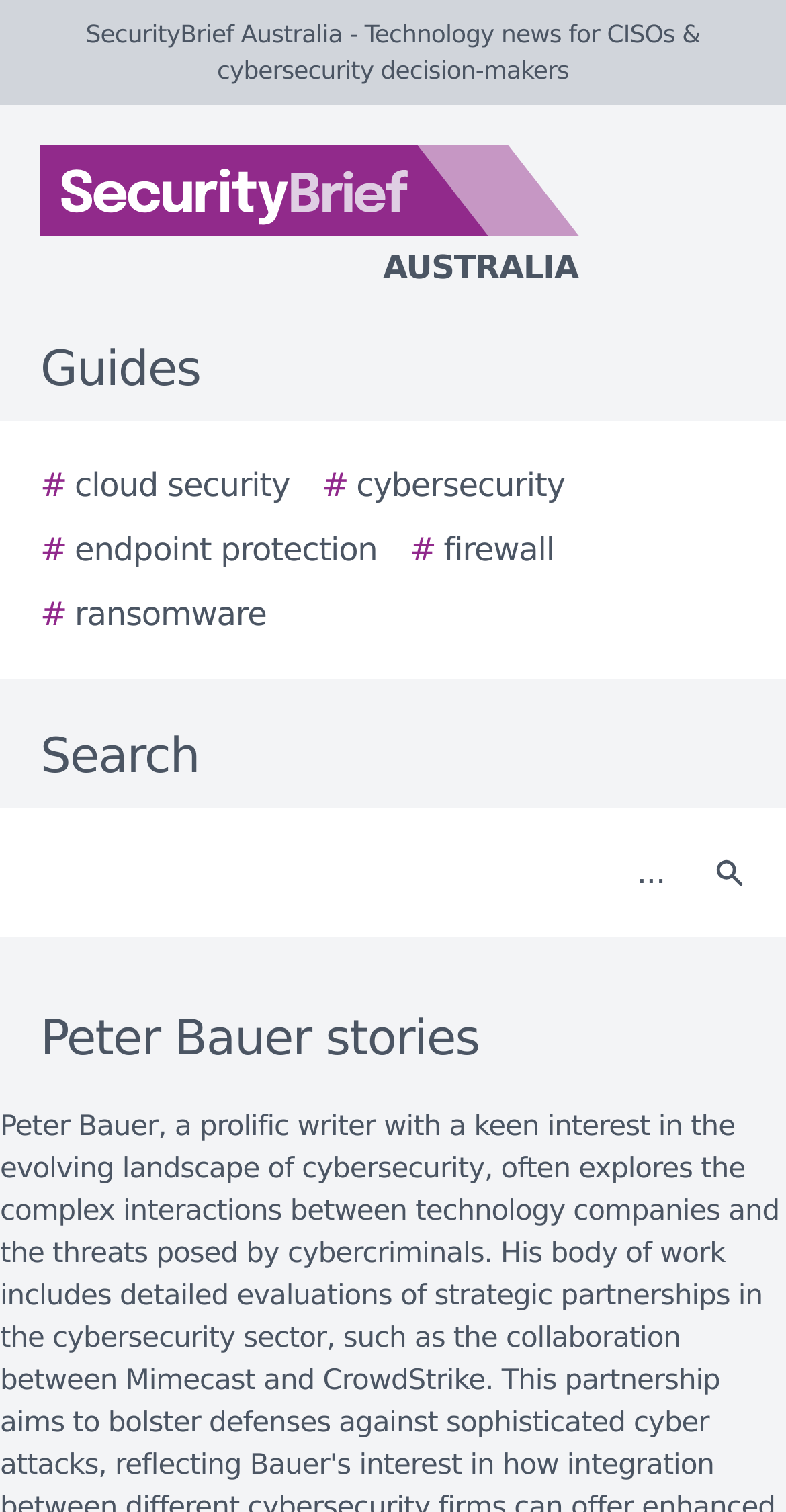What is the name of the website?
Examine the screenshot and reply with a single word or phrase.

SecurityBrief Australia